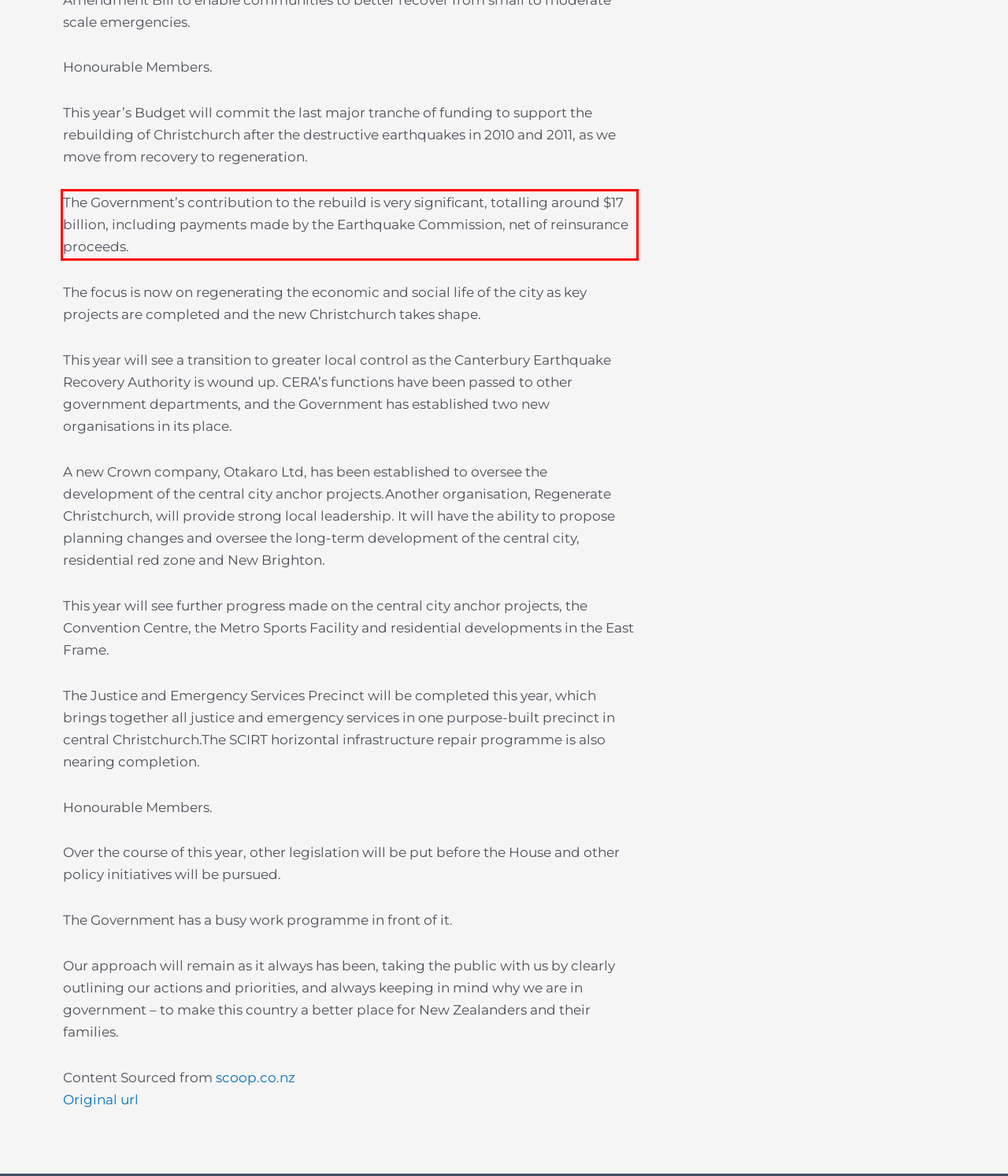Identify and transcribe the text content enclosed by the red bounding box in the given screenshot.

The Government’s contribution to the rebuild is very significant, totalling around $17 billion, including payments made by the Earthquake Commission, net of reinsurance proceeds.